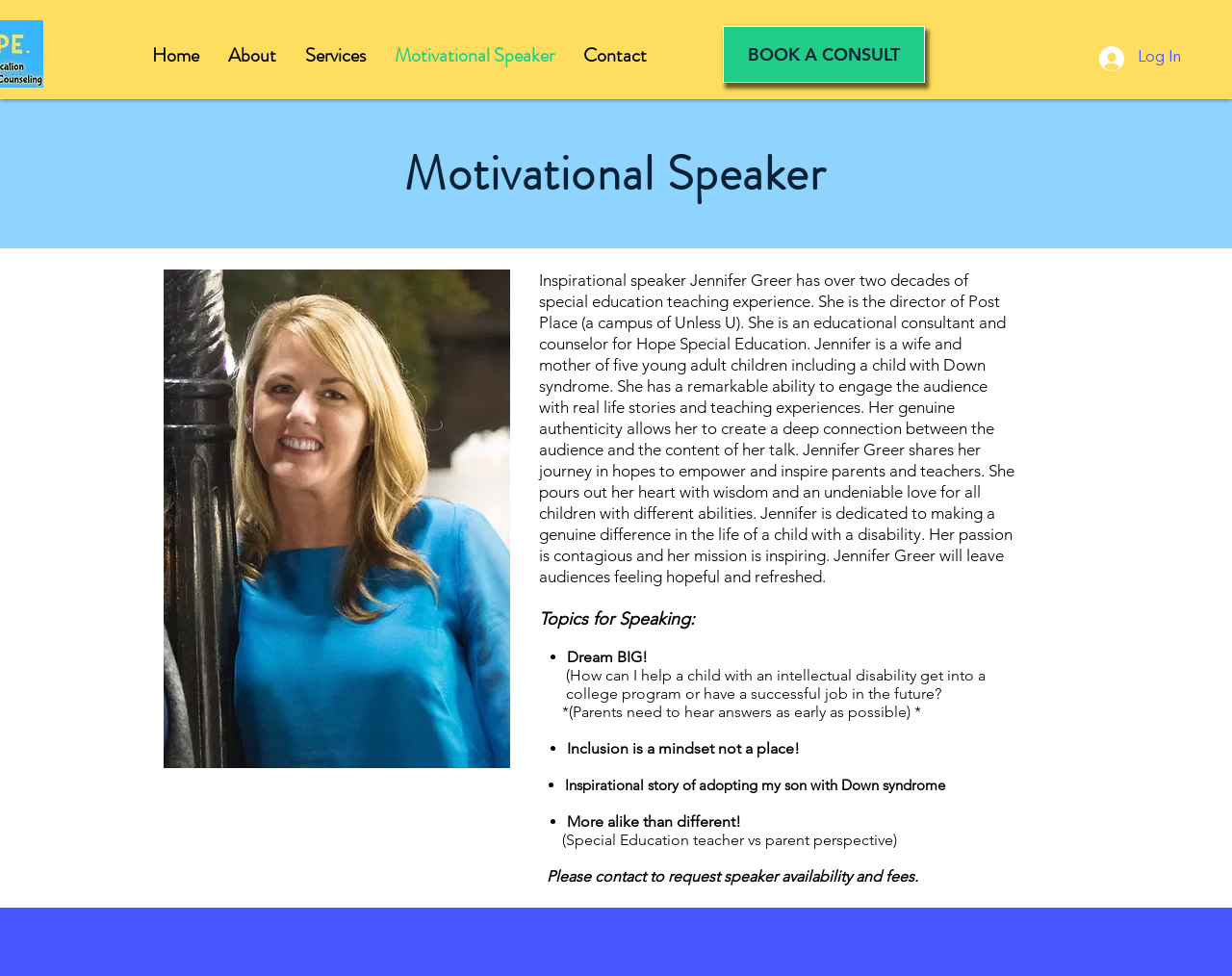Please examine the image and answer the question with a detailed explanation:
What is the name of the organization Jennifer Greer is a director of?

According to the webpage content, Jennifer Greer is the director of Post Place, which is a campus of Unless U. This information is obtained from the StaticText element with the text 'She is the director of Post Place (a campus of Unless U)...'.